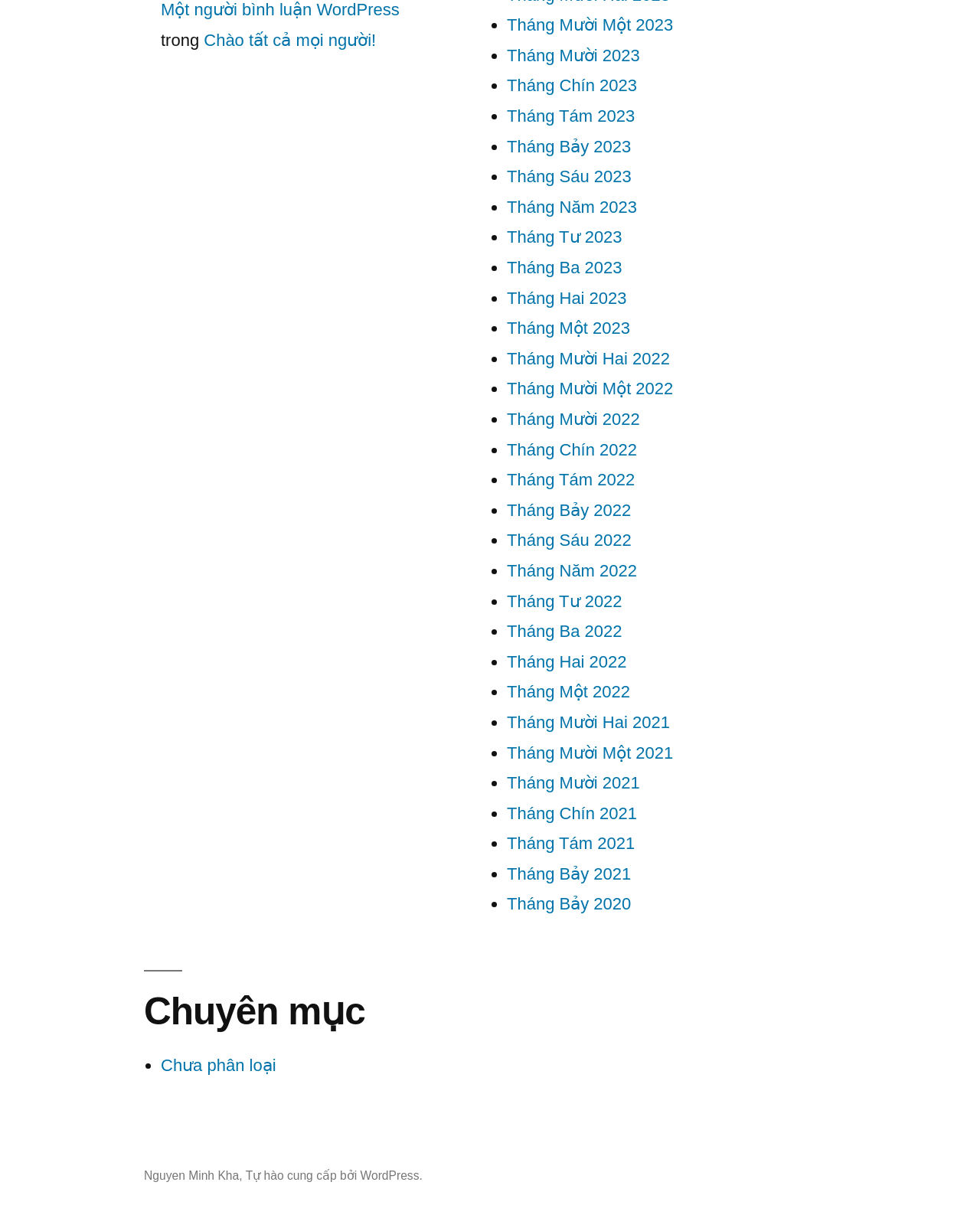What is the name of the author?
Craft a detailed and extensive response to the question.

The link 'Nguyen Minh Kha' is located at the bottom of the webpage, indicating that it is the name of the author or creator of the website.